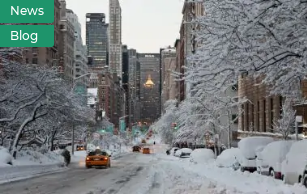Use a single word or phrase to answer the question: What type of vehicles are navigating through the snow?

Yellow taxis